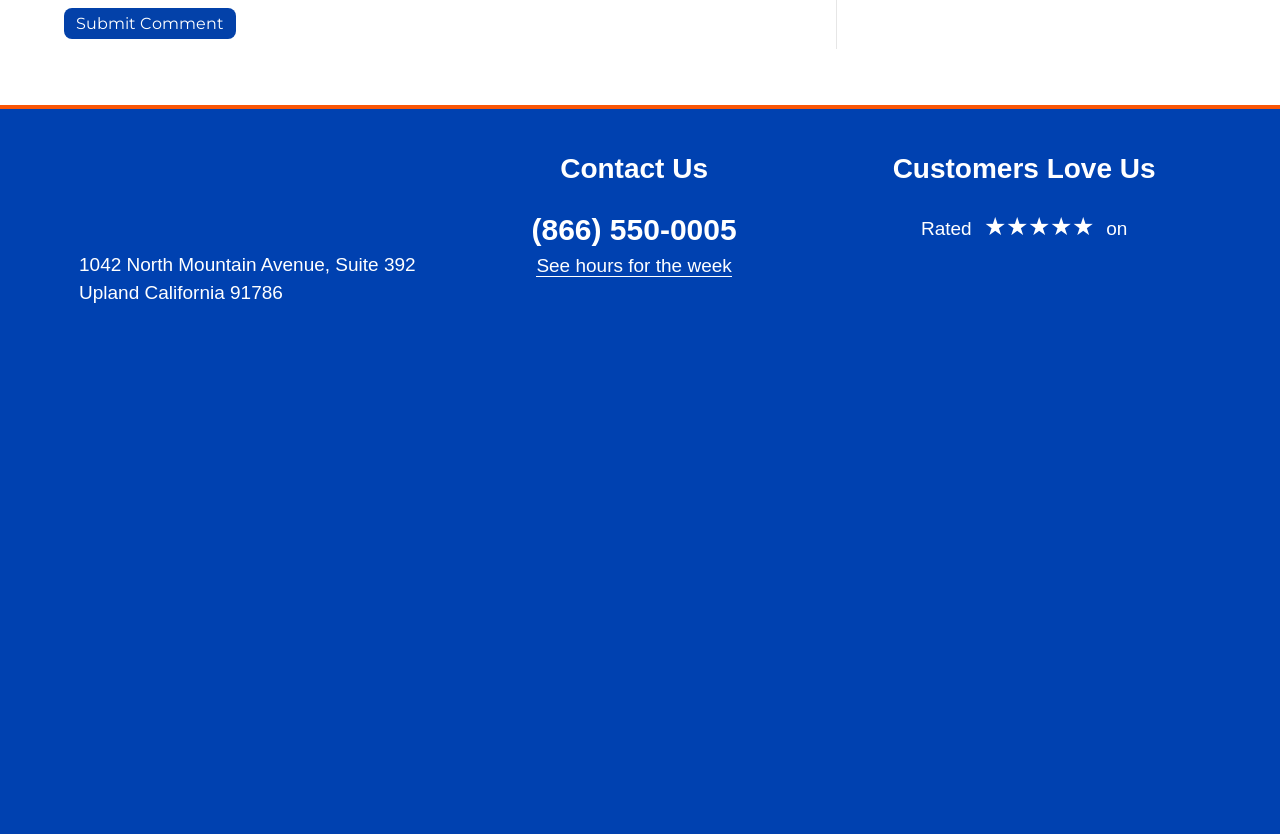Based on the image, please elaborate on the answer to the following question:
What social media platforms does the company have?

I found the social media platforms by looking at the 'Customers Love Us' section, where I saw four link elements with the text 'Google Icon', 'Facebook Icon', 'Yelp Icon', and 'Twitter Icon'.